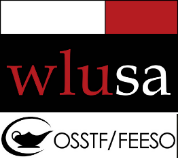What shape is the emblem that features a stylized lamp?
Please respond to the question with as much detail as possible.

The logo includes the acronym 'OSSTF/FEESO' within a circular emblem that features a stylized lamp, symbolizing education and knowledge, which implies that the shape of the emblem is circular.